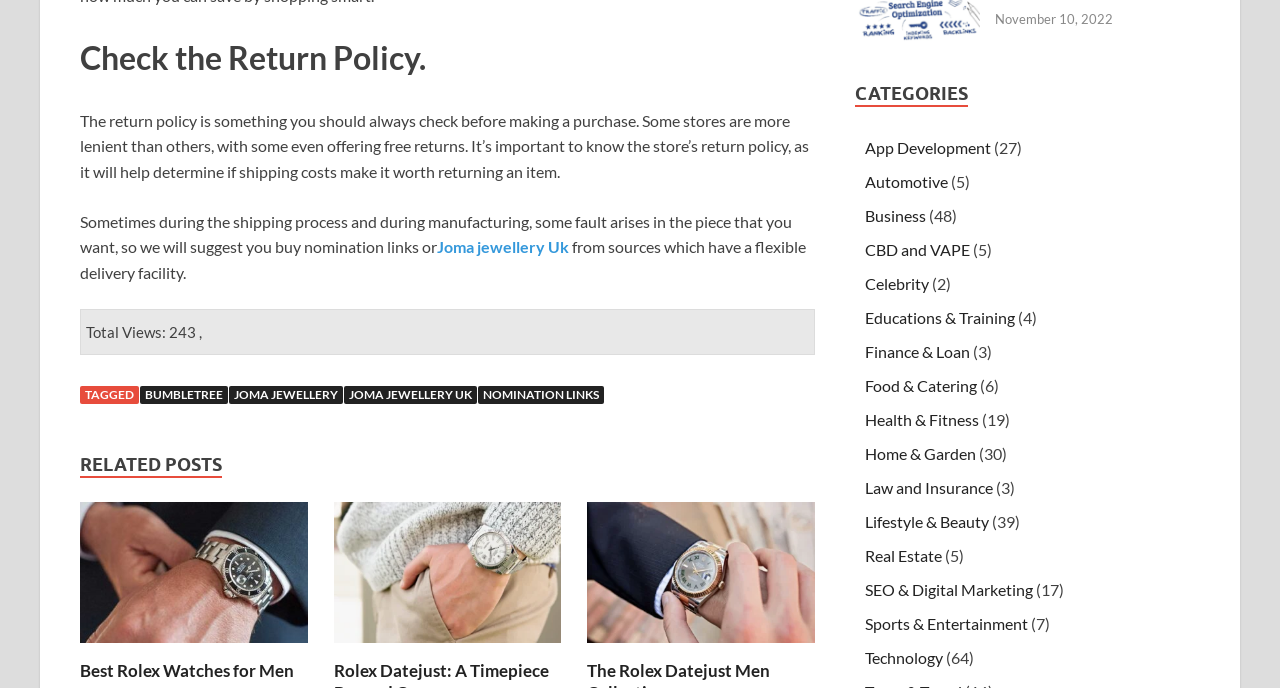What type of posts are listed under 'RELATED POSTS'?
Please provide a comprehensive answer based on the contents of the image.

The 'RELATED POSTS' section lists several links related to Rolex watches, including 'Rolex Watches for Men', 'Best Rolex Watches for Men', 'Rolex Datejust', and 'Rolex Datejust Men'.